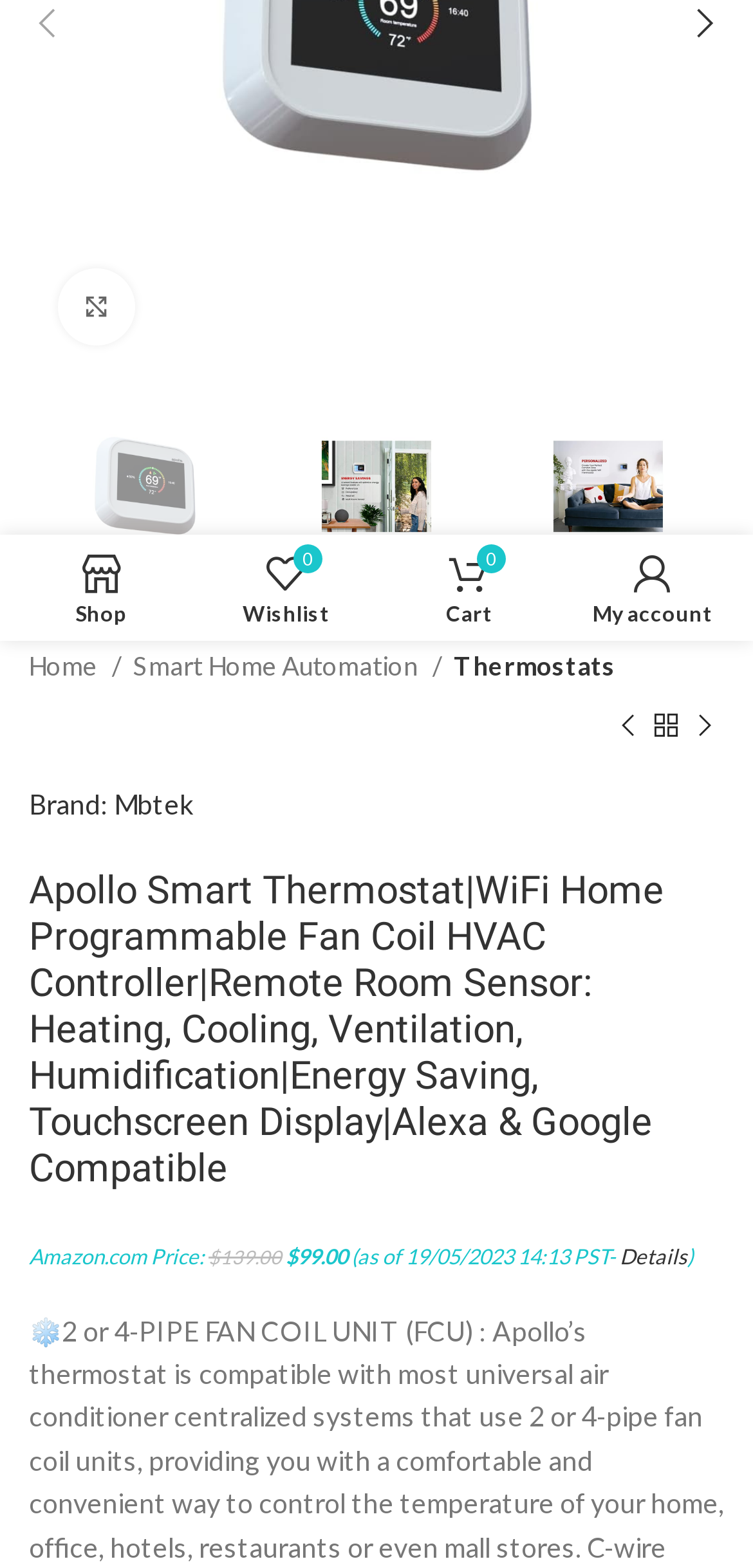Bounding box coordinates are specified in the format (top-left x, top-left y, bottom-right x, bottom-right y). All values are floating point numbers bounded between 0 and 1. Please provide the bounding box coordinate of the region this sentence describes: Back to products

[0.859, 0.451, 0.91, 0.476]